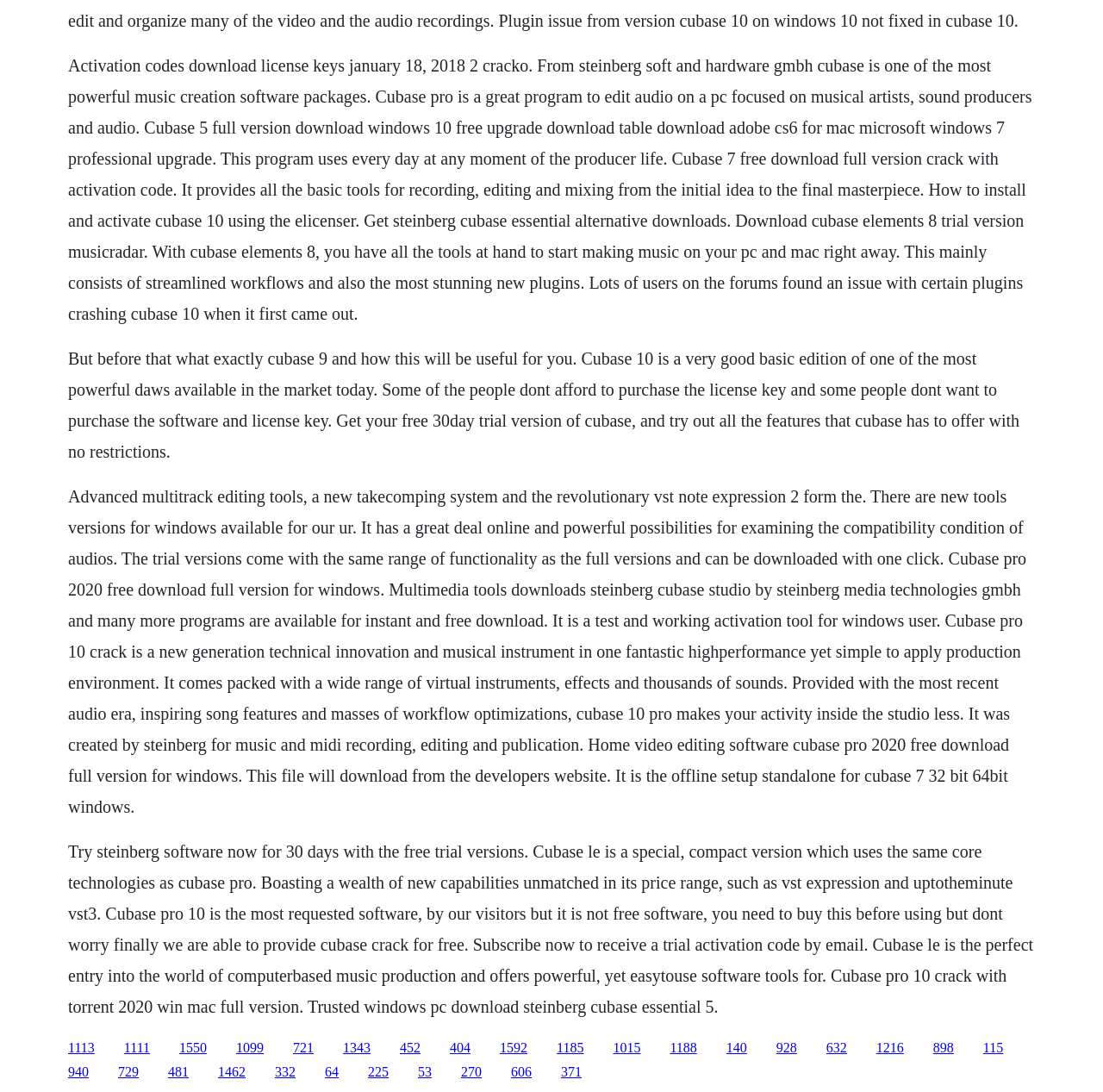Answer this question in one word or a short phrase: What is the purpose of Cubase?

Music production